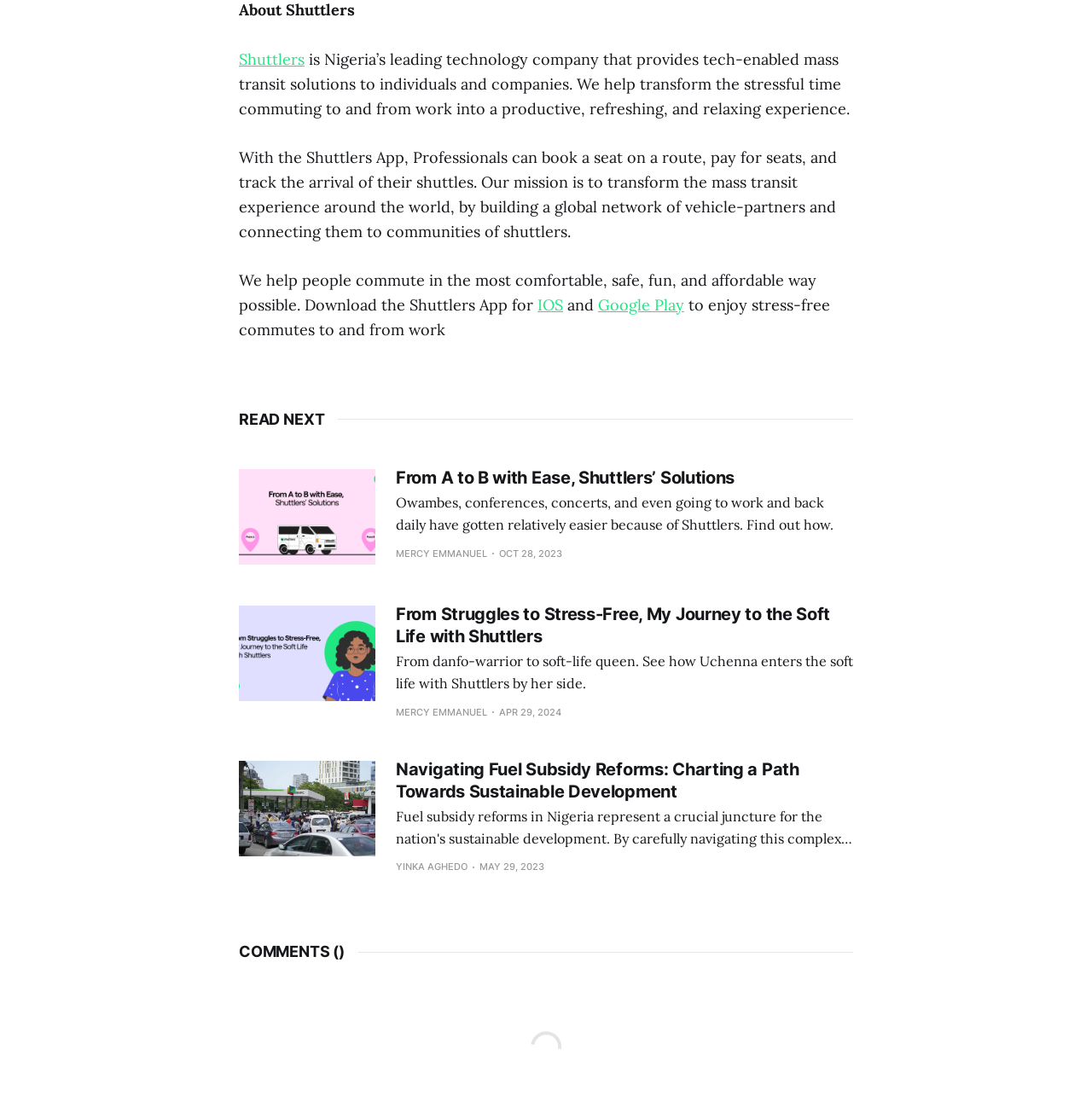Examine the image and give a thorough answer to the following question:
Who wrote the second article?

The second article has a footer element with a static text 'MERCY EMMANUEL' which indicates the author of the article.